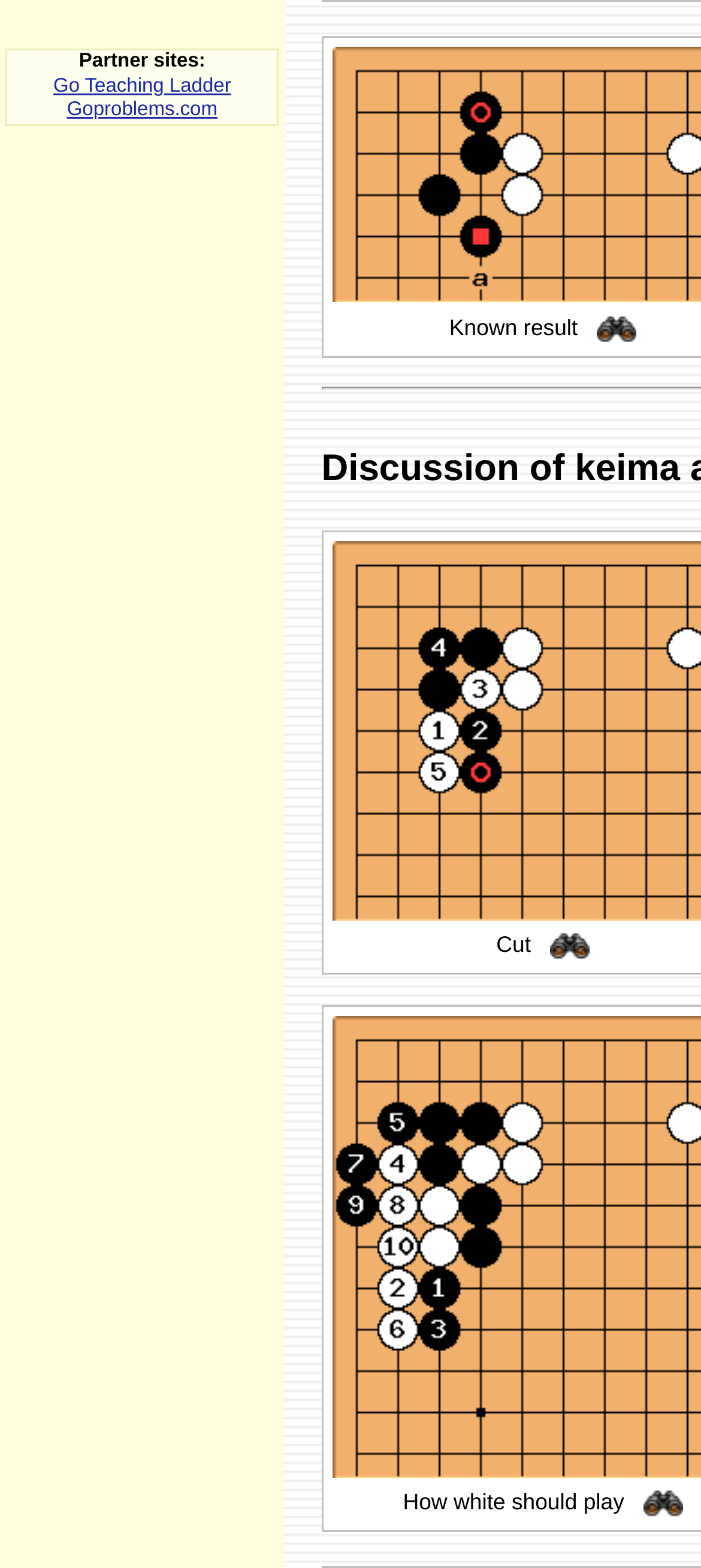Provide the bounding box coordinates, formatted as (top-left x, top-left y, bottom-right x, bottom-right y), with all values being floating point numbers between 0 and 1. Identify the bounding box of the UI element that matches the description: Isunshare zip

None